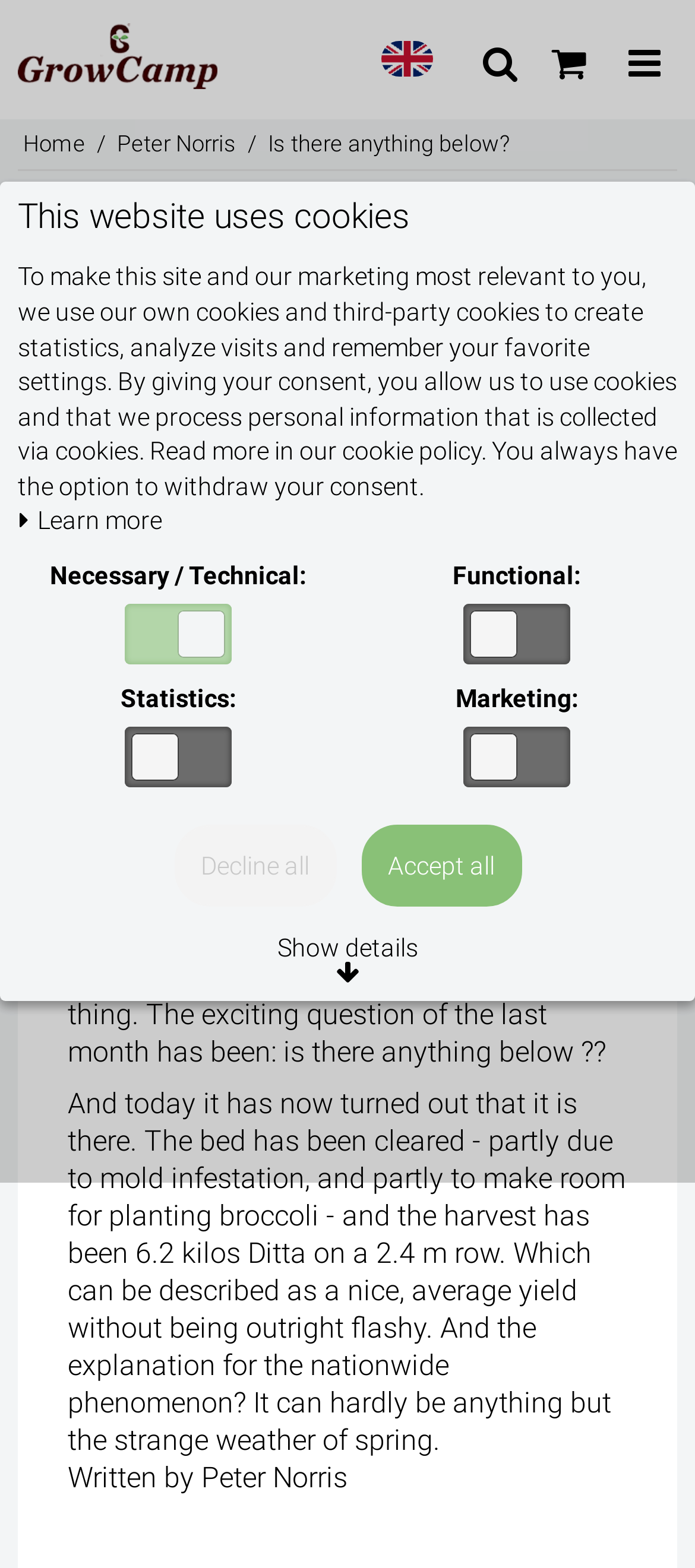Show the bounding box coordinates for the element that needs to be clicked to execute the following instruction: "Go to the Home page". Provide the coordinates in the form of four float numbers between 0 and 1, i.e., [left, top, right, bottom].

[0.034, 0.083, 0.123, 0.101]